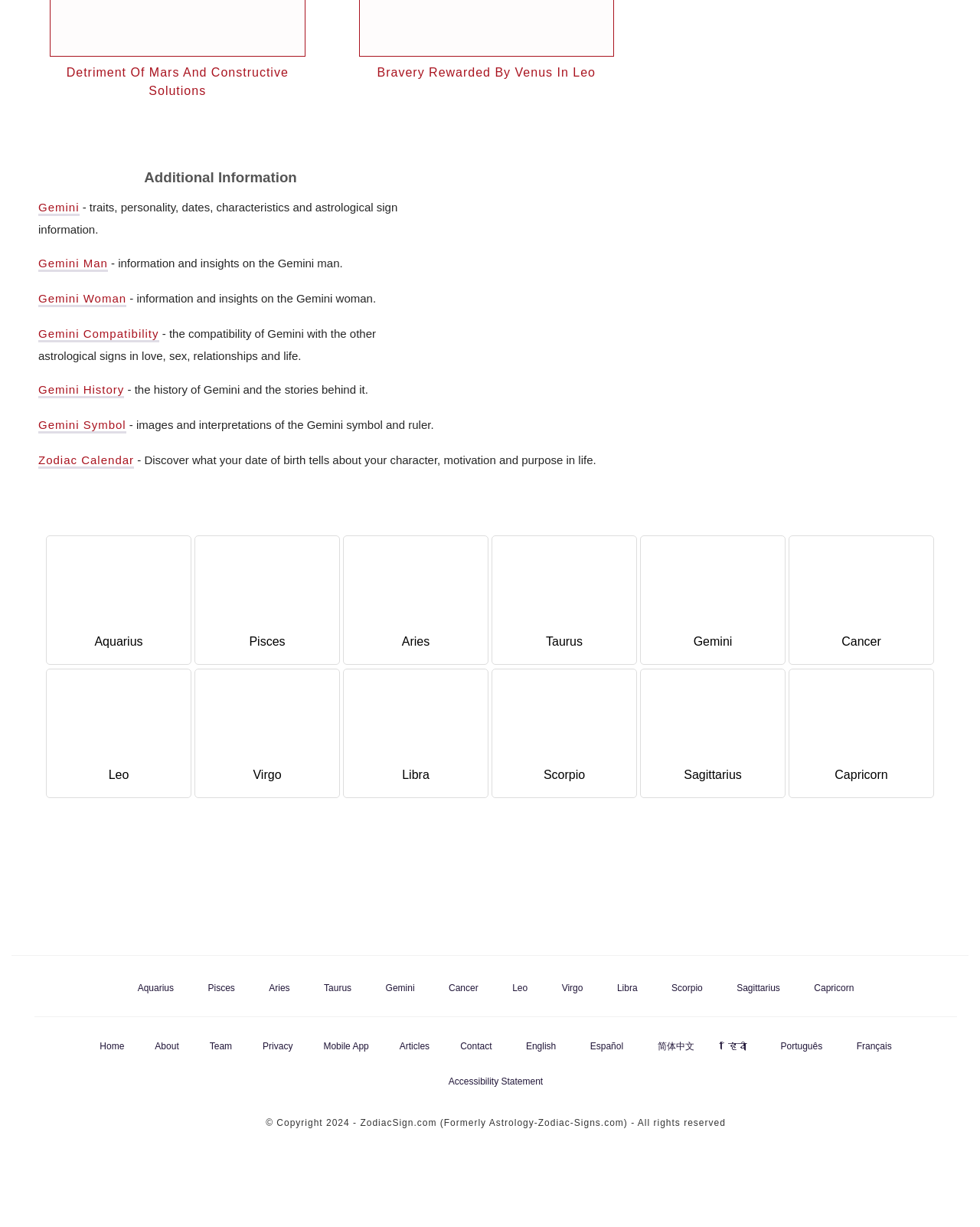Please identify the bounding box coordinates of the element's region that should be clicked to execute the following instruction: "Go to Home page". The bounding box coordinates must be four float numbers between 0 and 1, i.e., [left, top, right, bottom].

[0.094, 0.845, 0.135, 0.86]